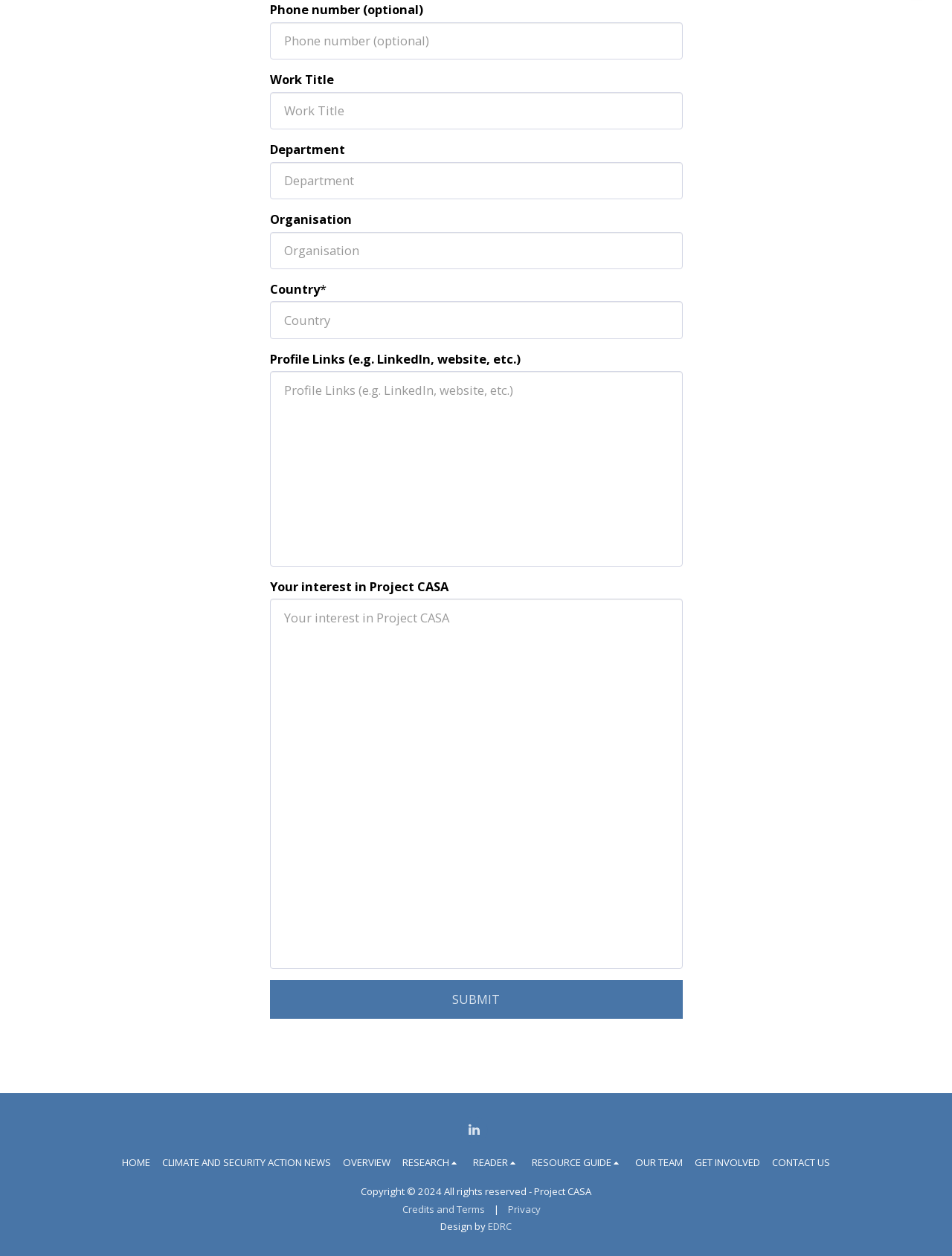Specify the bounding box coordinates of the area to click in order to execute this command: 'Click on HOME'. The coordinates should consist of four float numbers ranging from 0 to 1, and should be formatted as [left, top, right, bottom].

[0.128, 0.919, 0.158, 0.931]